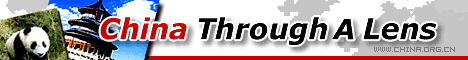Break down the image and provide a full description, noting any significant aspects.

The image features a vibrant banner titled "China Through A Lens," prominently showcasing China's cultural and natural beauty. The banner artfully combines a photograph of a playful panda, symbolizing wildlife, with an image of a traditional Chinese architectural structure, representing the nation's rich heritage. The background is subtly overlaid with a map-like texture, emphasizing China's global context. This captivating visual invites viewers to explore China's landscapes, culture, and intriguing stories, all while directing them to the website CHINA.ORG.CN for more information.